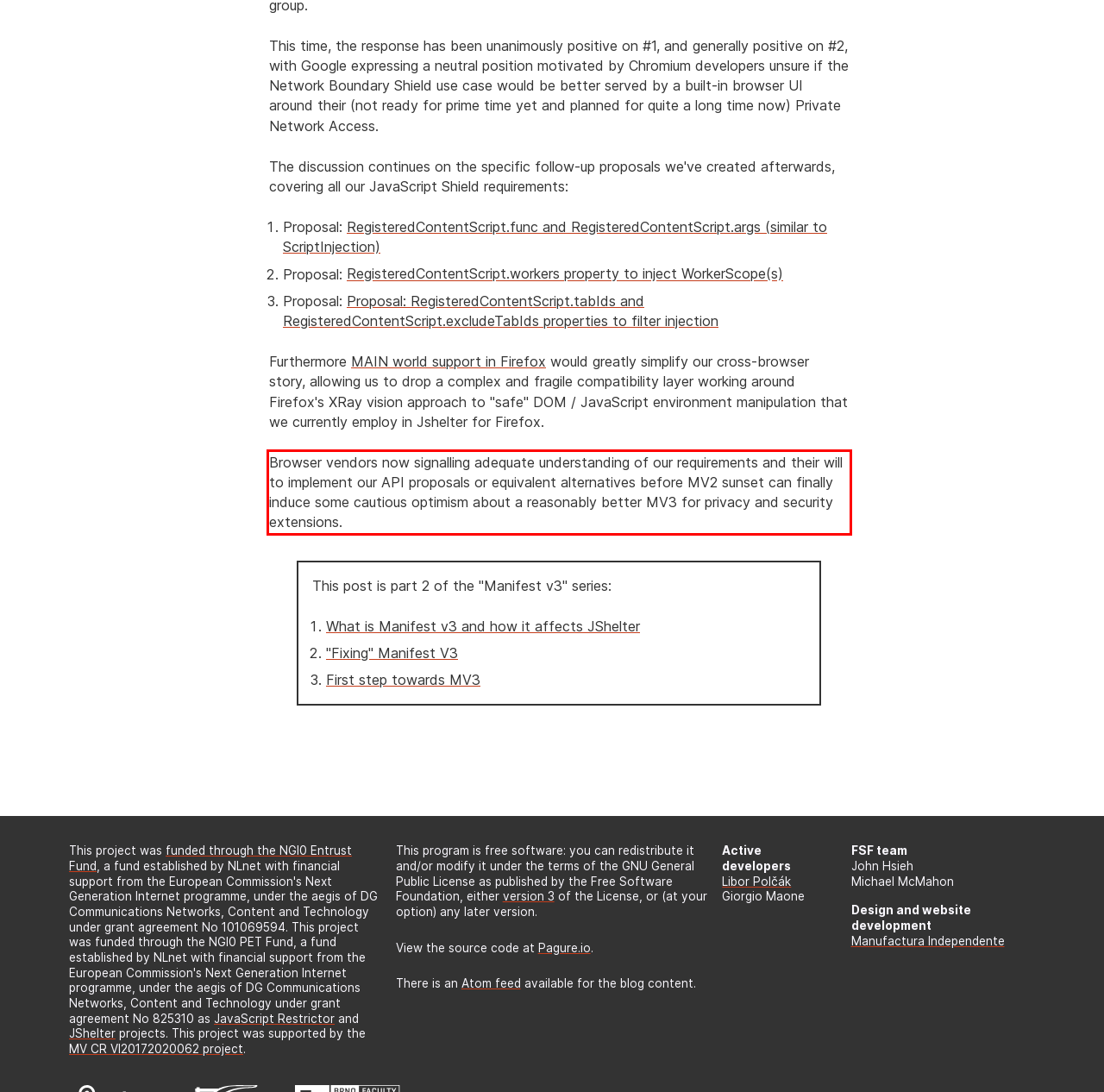You are provided with a screenshot of a webpage that includes a red bounding box. Extract and generate the text content found within the red bounding box.

Browser vendors now signalling adequate understanding of our requirements and their will to implement our API proposals or equivalent alternatives before MV2 sunset can finally induce some cautious optimism about a reasonably better MV3 for privacy and security extensions.